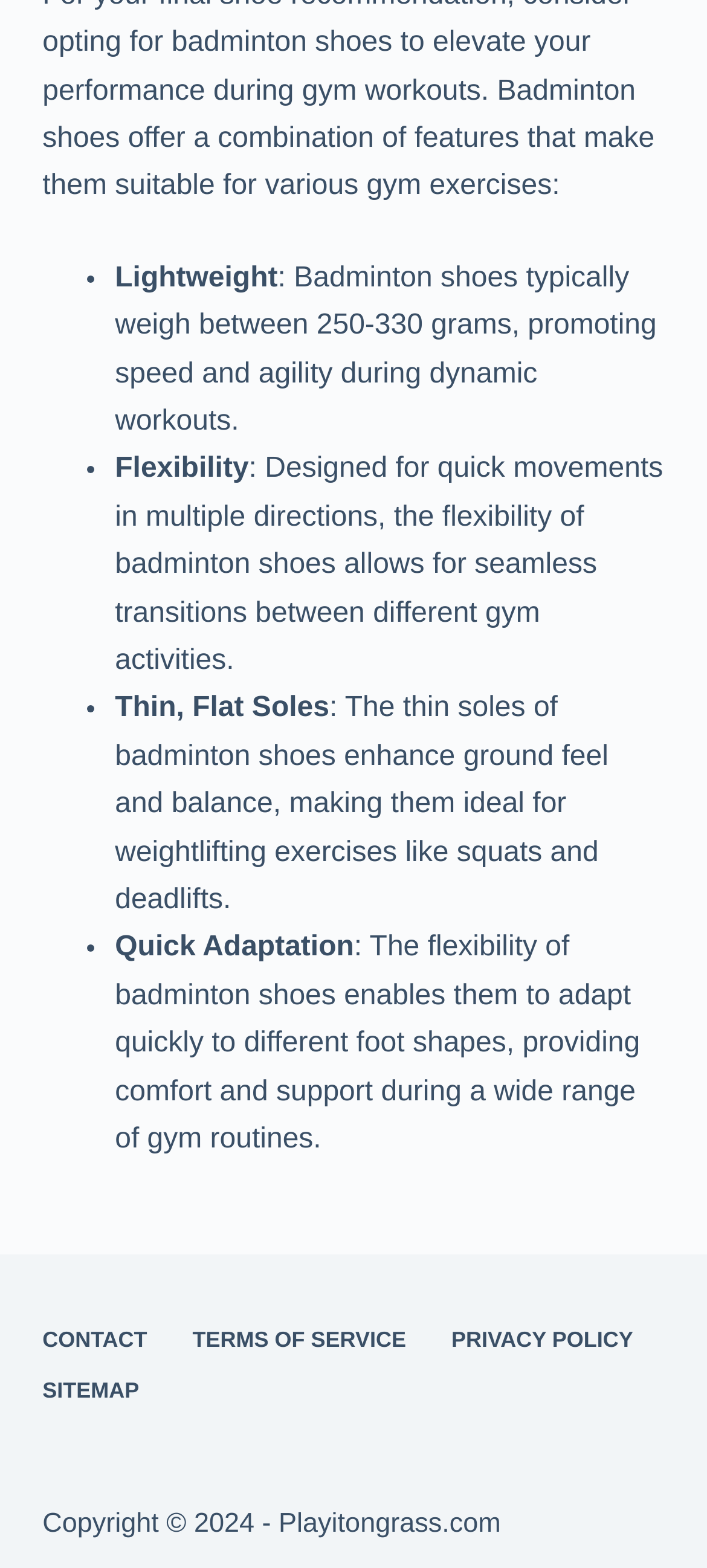How much do badminton shoes typically weigh?
By examining the image, provide a one-word or phrase answer.

250-330 grams